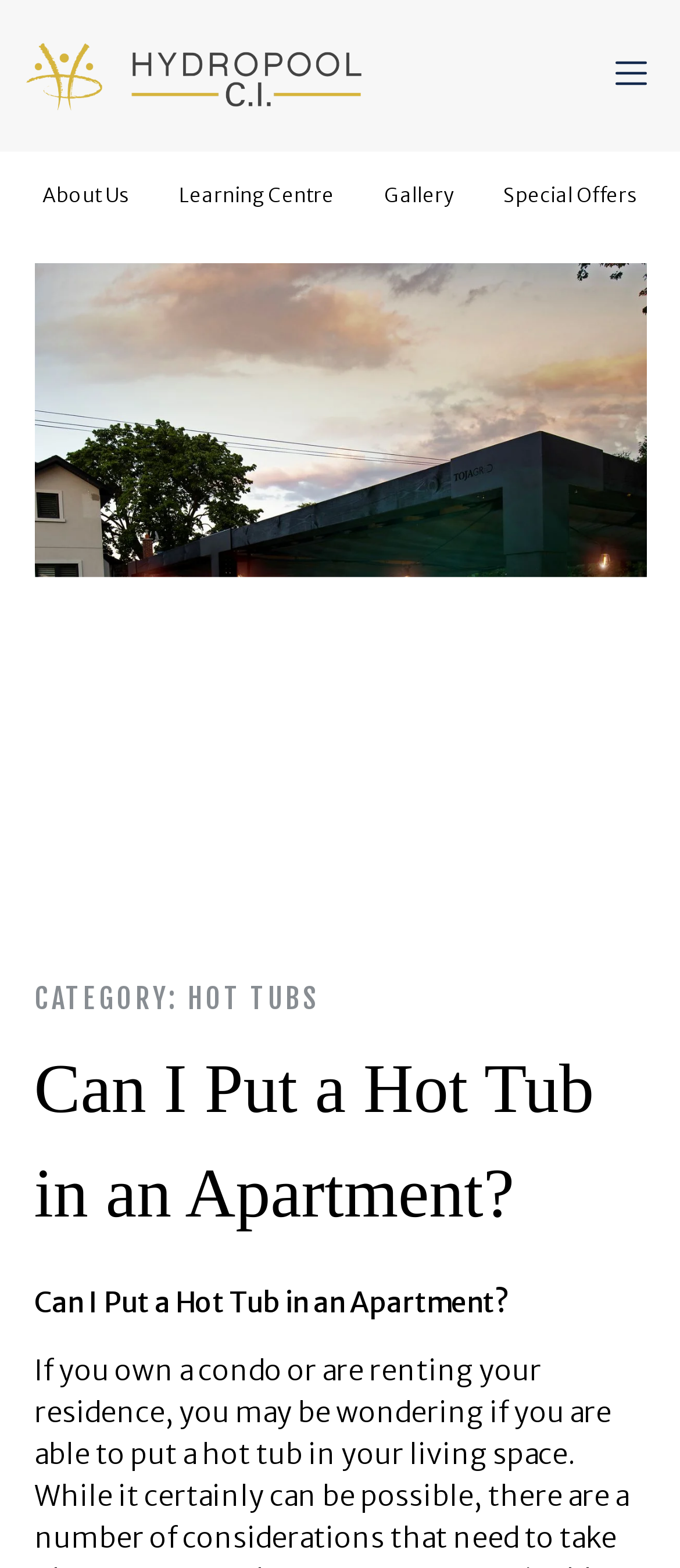From the details in the image, provide a thorough response to the question: Is the menu toggle button expanded?

I found the button 'Menu Toggle' and checked its 'expanded' property, which is set to 'False', indicating that it is not expanded.